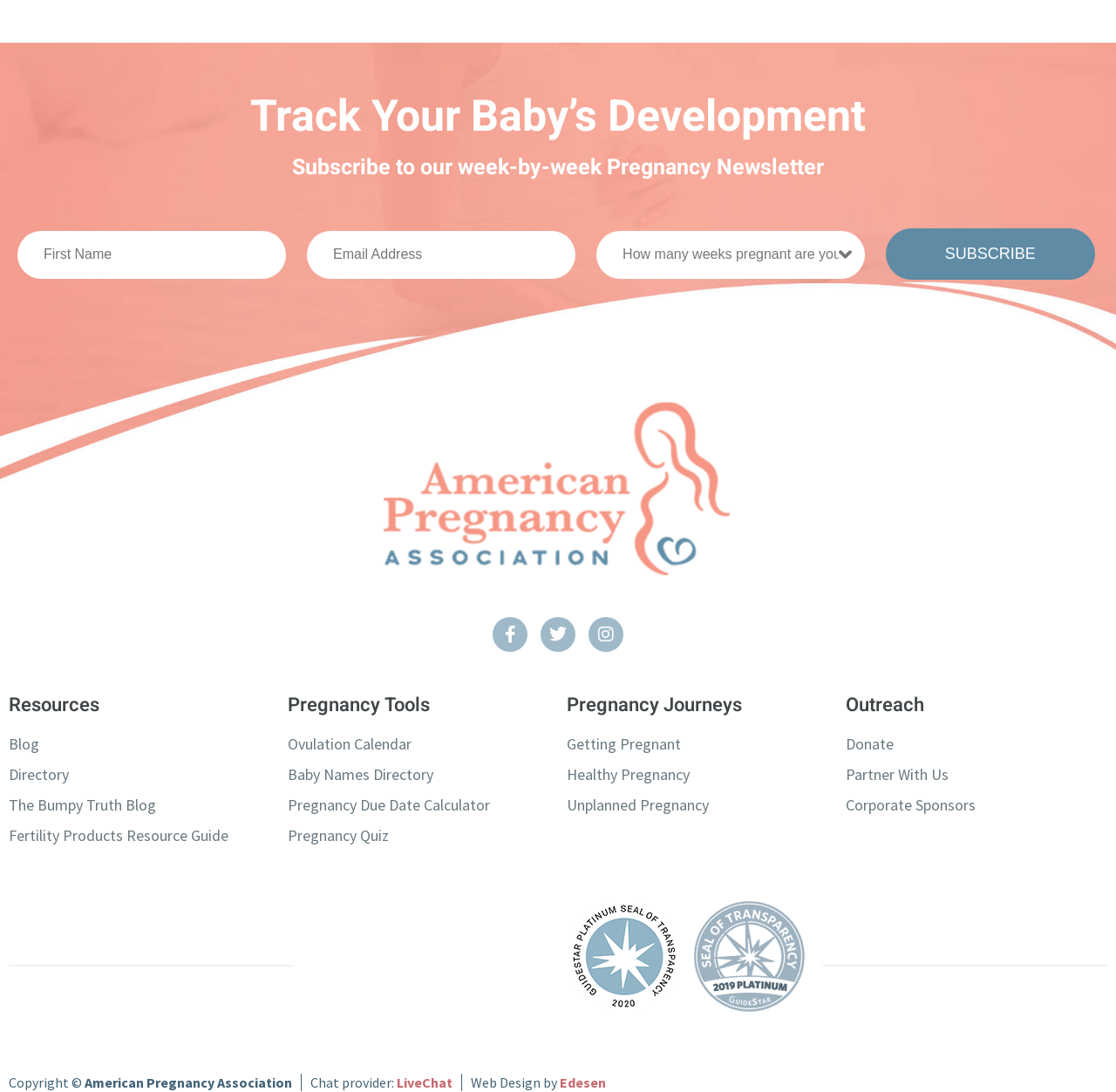What is the topic of the 'Resources' section?
Give a one-word or short-phrase answer derived from the screenshot.

Pregnancy and fertility